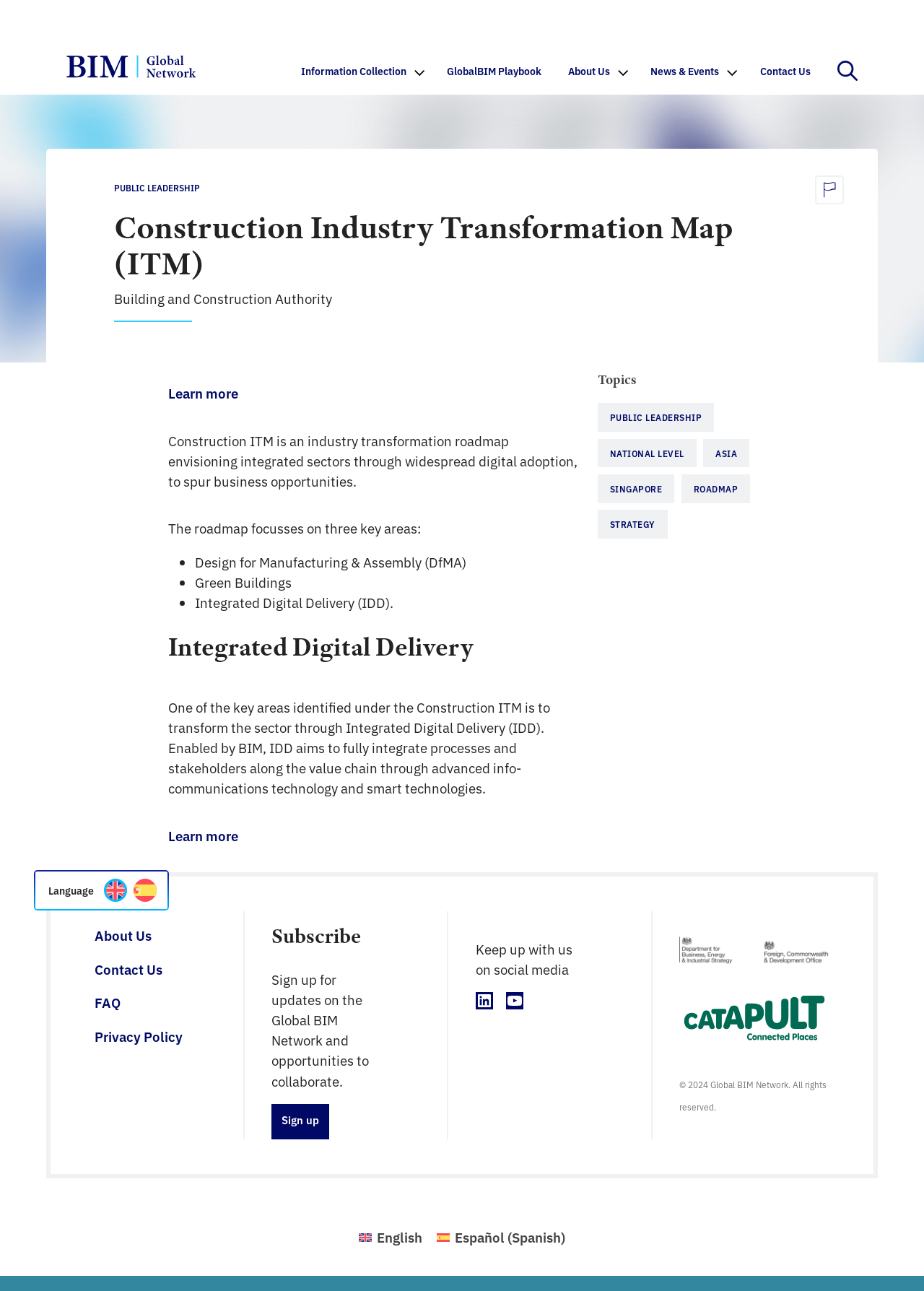Can you find the bounding box coordinates for the element that needs to be clicked to execute this instruction: "Subscribe to updates on the Global BIM Network"? The coordinates should be given as four float numbers between 0 and 1, i.e., [left, top, right, bottom].

[0.294, 0.855, 0.357, 0.883]